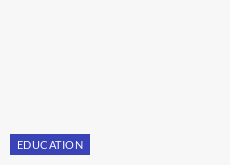Carefully examine the image and provide an in-depth answer to the question: What is the purpose of the graphical element?

According to the caption, the graphical element serves as a visual cue, guiding users to explore more information about educational news, insights, or resources highlighted in the surrounding content, implying that its purpose is to direct users to relevant educational content.